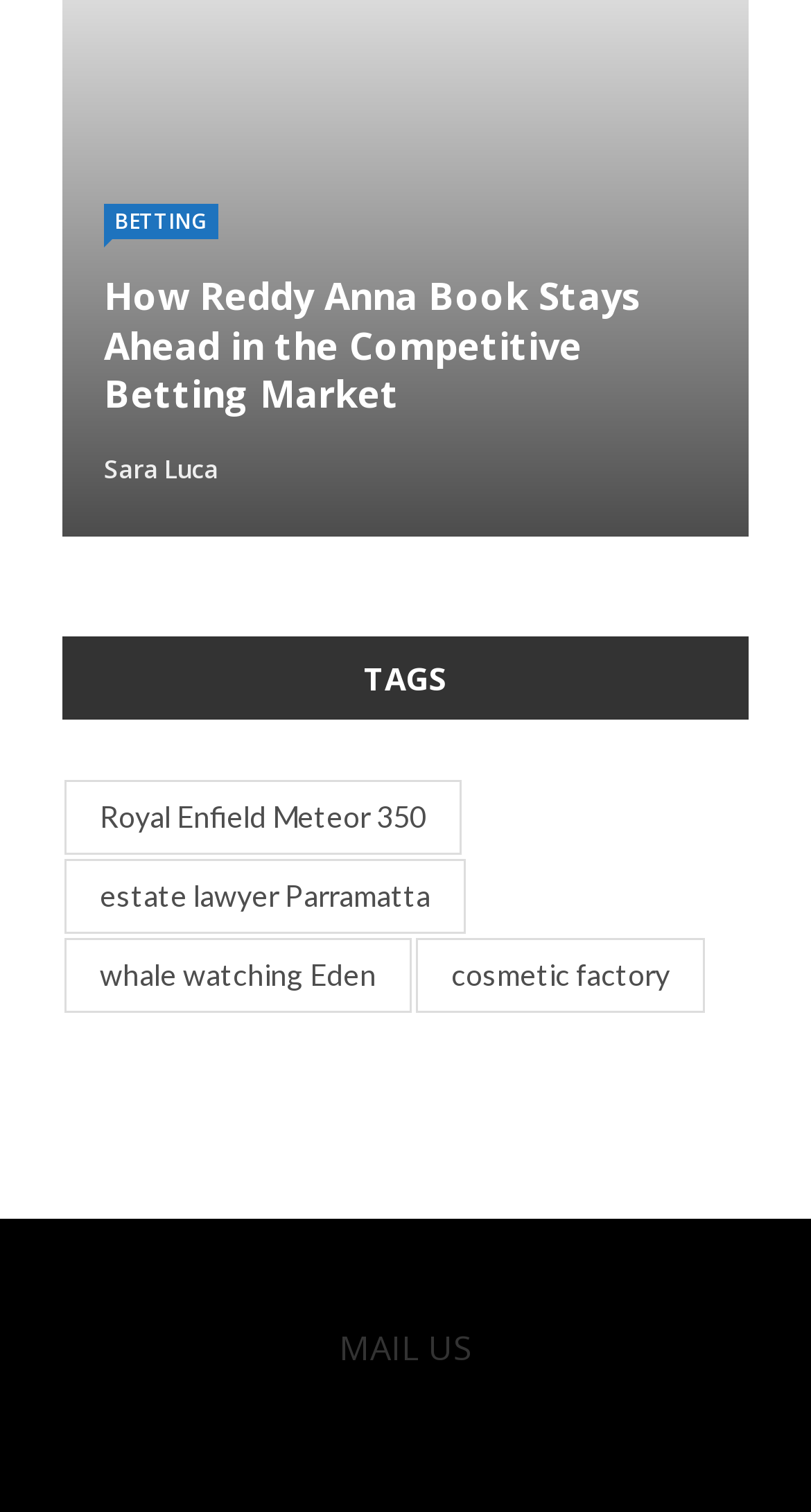Find the bounding box coordinates for the area that should be clicked to accomplish the instruction: "Email DPIRD’s Pest and Disease Information Service".

None